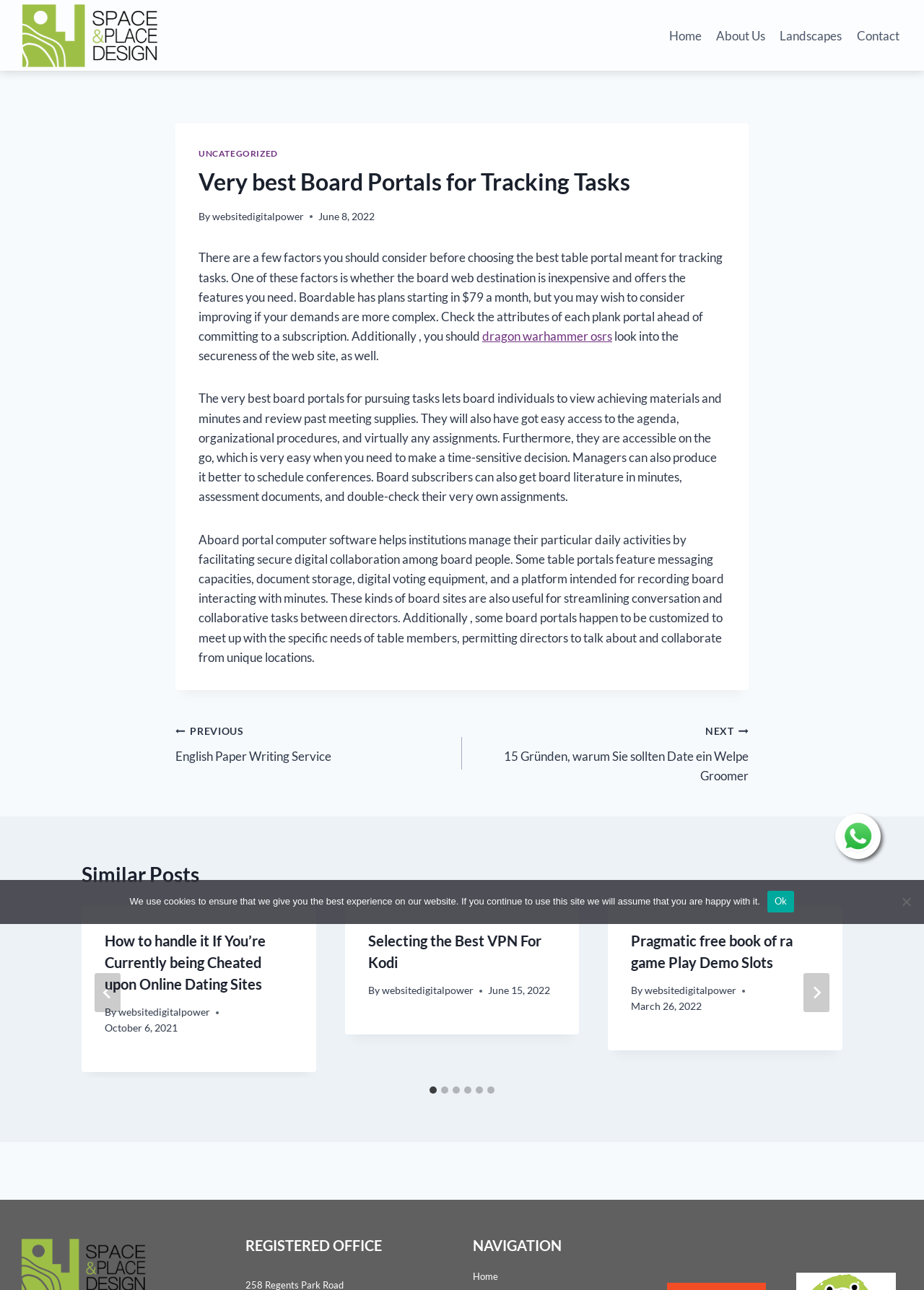What is the benefit of using a board portal for scheduling meetings?
Answer the question in a detailed and comprehensive manner.

The webpage suggests that using a board portal can make it easier for managers to schedule meetings, which implies that one of the benefits of using a board portal is that it simplifies the meeting scheduling process.